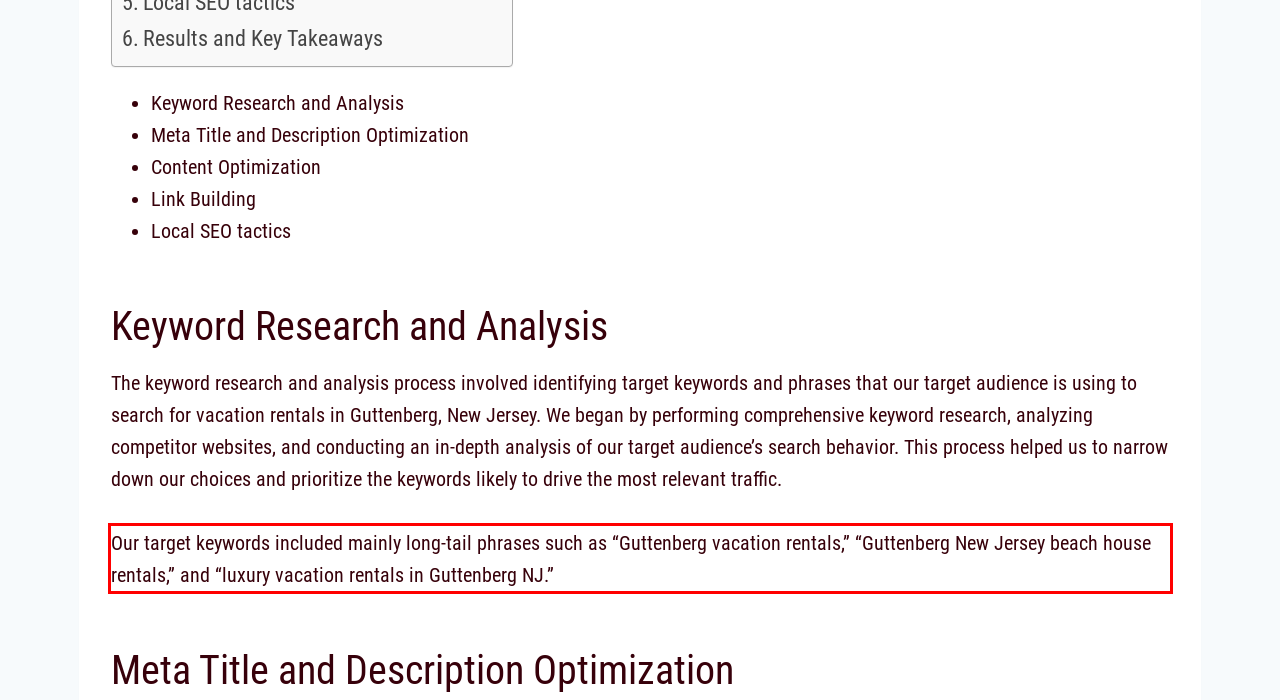There is a screenshot of a webpage with a red bounding box around a UI element. Please use OCR to extract the text within the red bounding box.

Our target keywords included mainly long-tail phrases such as “Guttenberg vacation rentals,” “Guttenberg New Jersey beach house rentals,” and “luxury vacation rentals in Guttenberg NJ.”